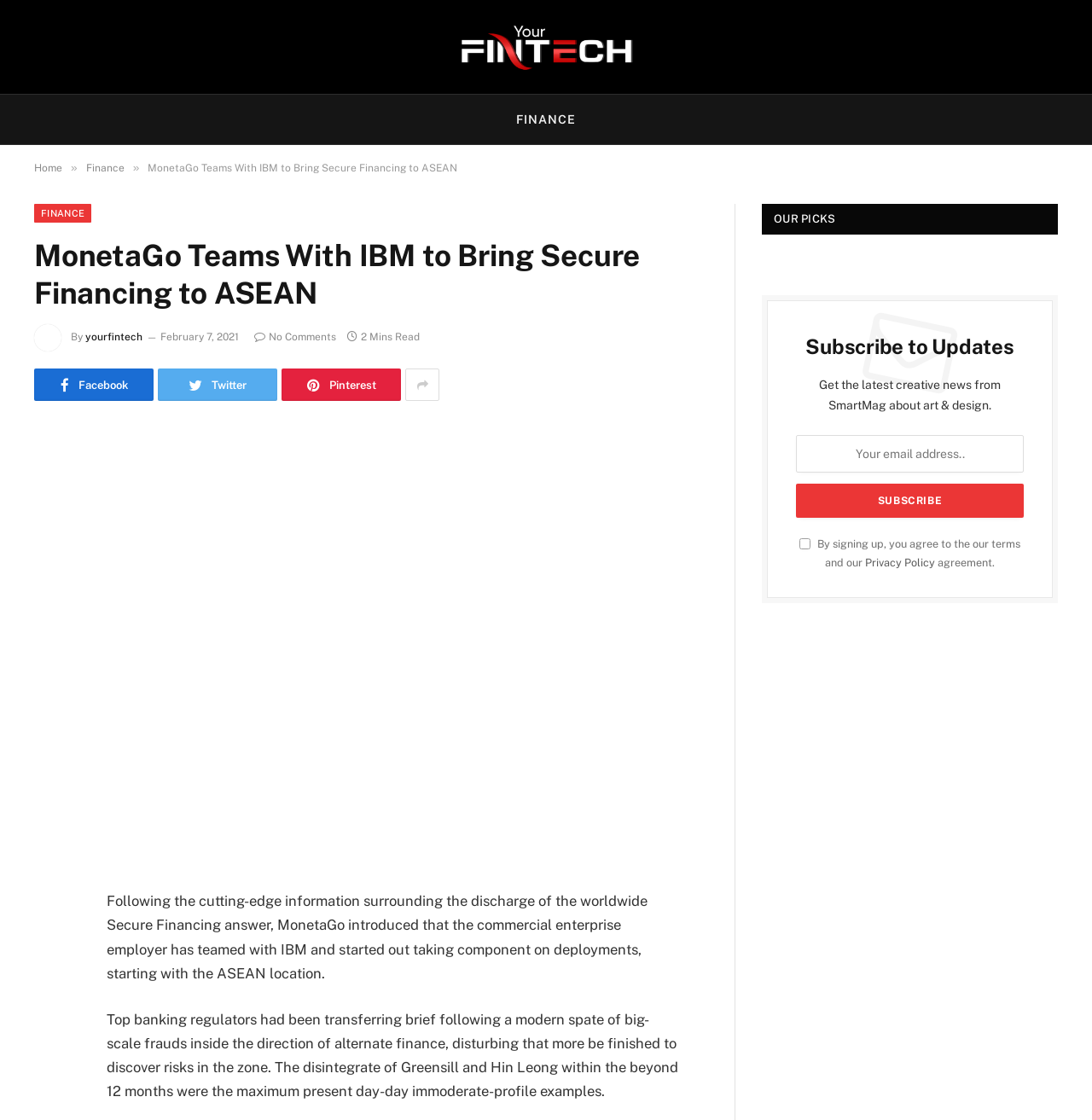Can you find and provide the main heading text of this webpage?

MonetaGo Teams With IBM to Bring Secure Financing to ASEAN